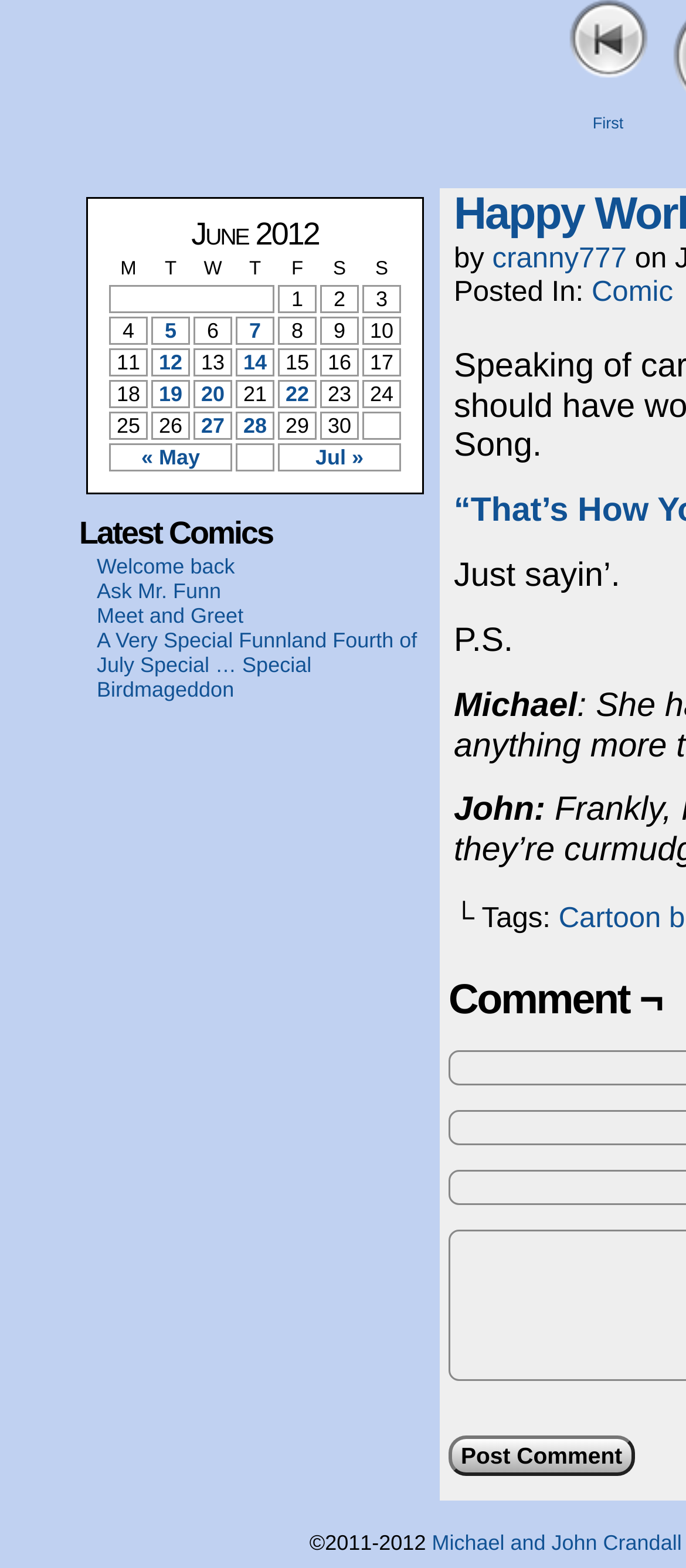Give a one-word or short phrase answer to this question: 
What is the author's name mentioned in the webpage?

Michael